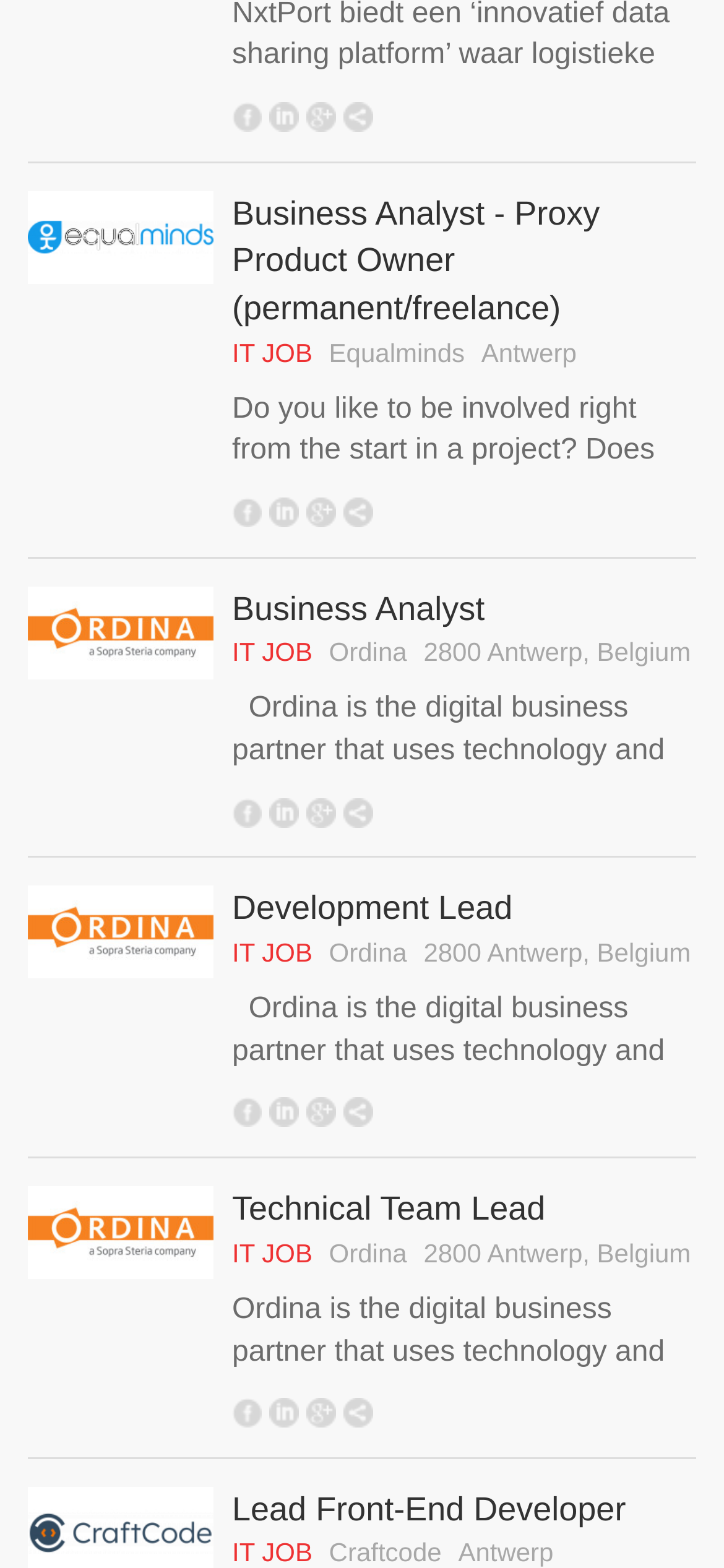From the webpage screenshot, identify the region described by alt="share". Provide the bounding box coordinates as (top-left x, top-left y, bottom-right x, bottom-right y), with each value being a floating point number between 0 and 1.

[0.474, 0.699, 0.515, 0.717]